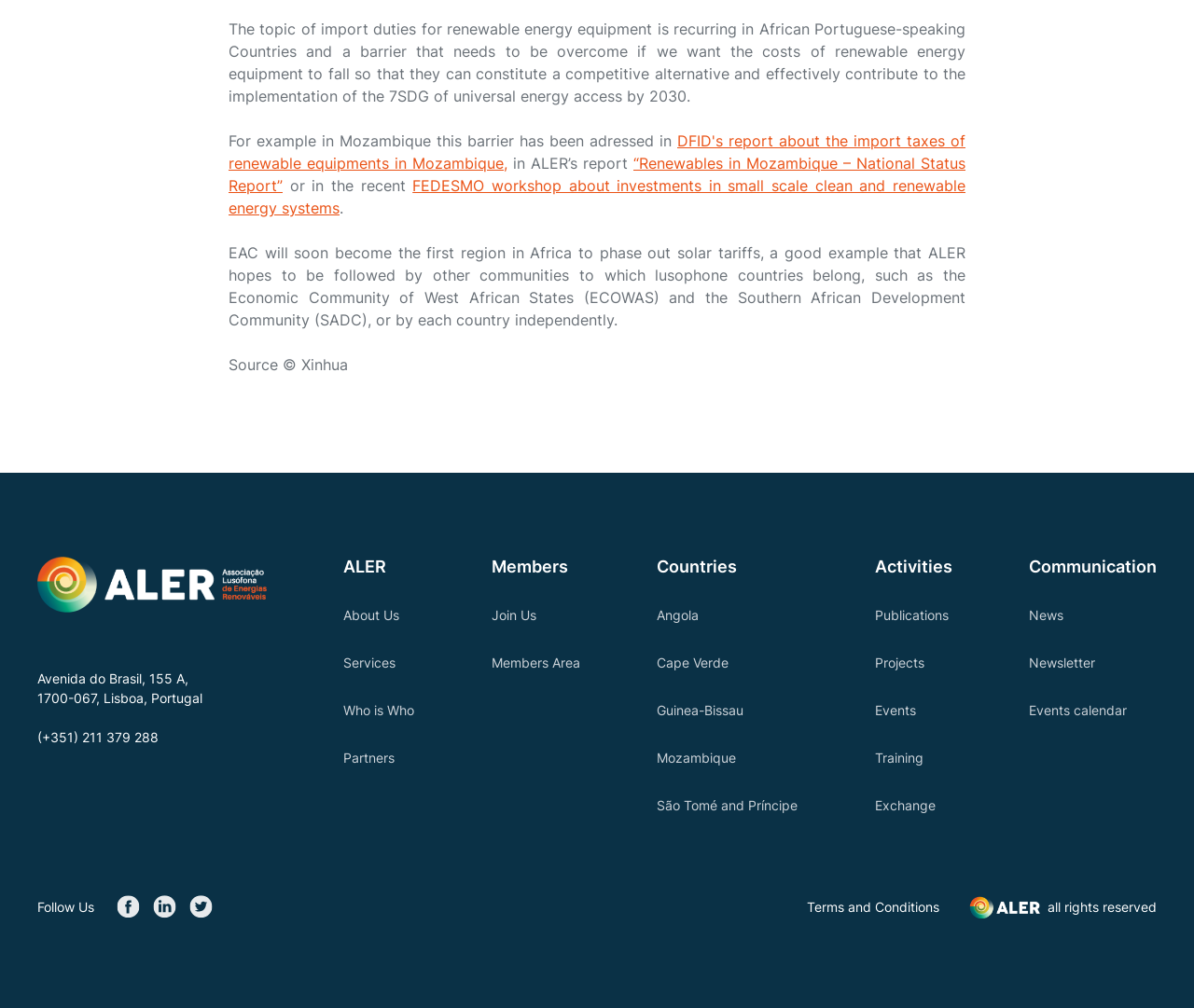Determine the bounding box coordinates of the clickable element to complete this instruction: "Click on the 'ALER' link". Provide the coordinates in the format of four float numbers between 0 and 1, [left, top, right, bottom].

[0.031, 0.552, 0.223, 0.608]